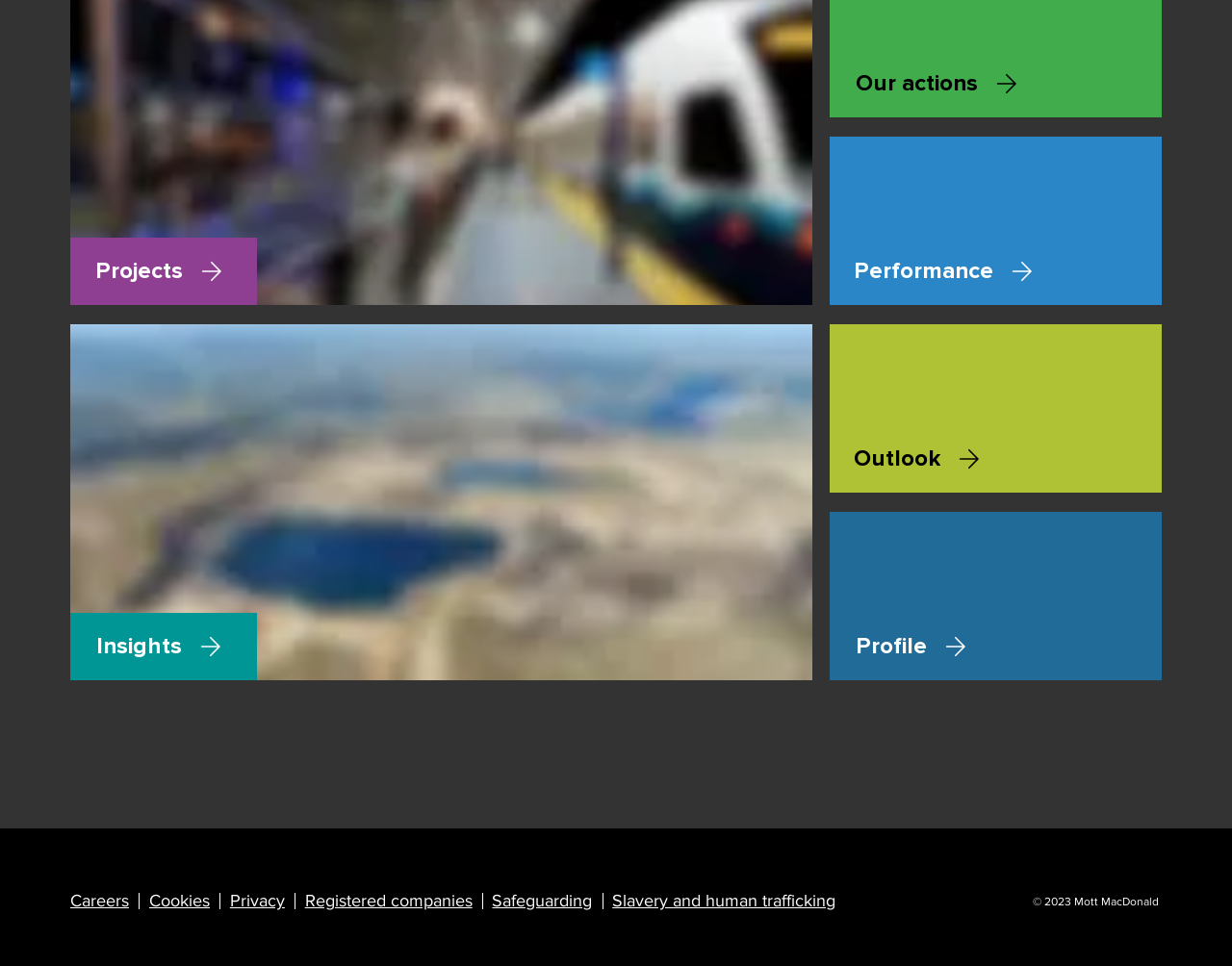Determine the bounding box coordinates of the UI element that matches the following description: "2022 revenue and profit". The coordinates should be four float numbers between 0 and 1 in the format [left, top, right, bottom].

[0.687, 0.276, 0.845, 0.297]